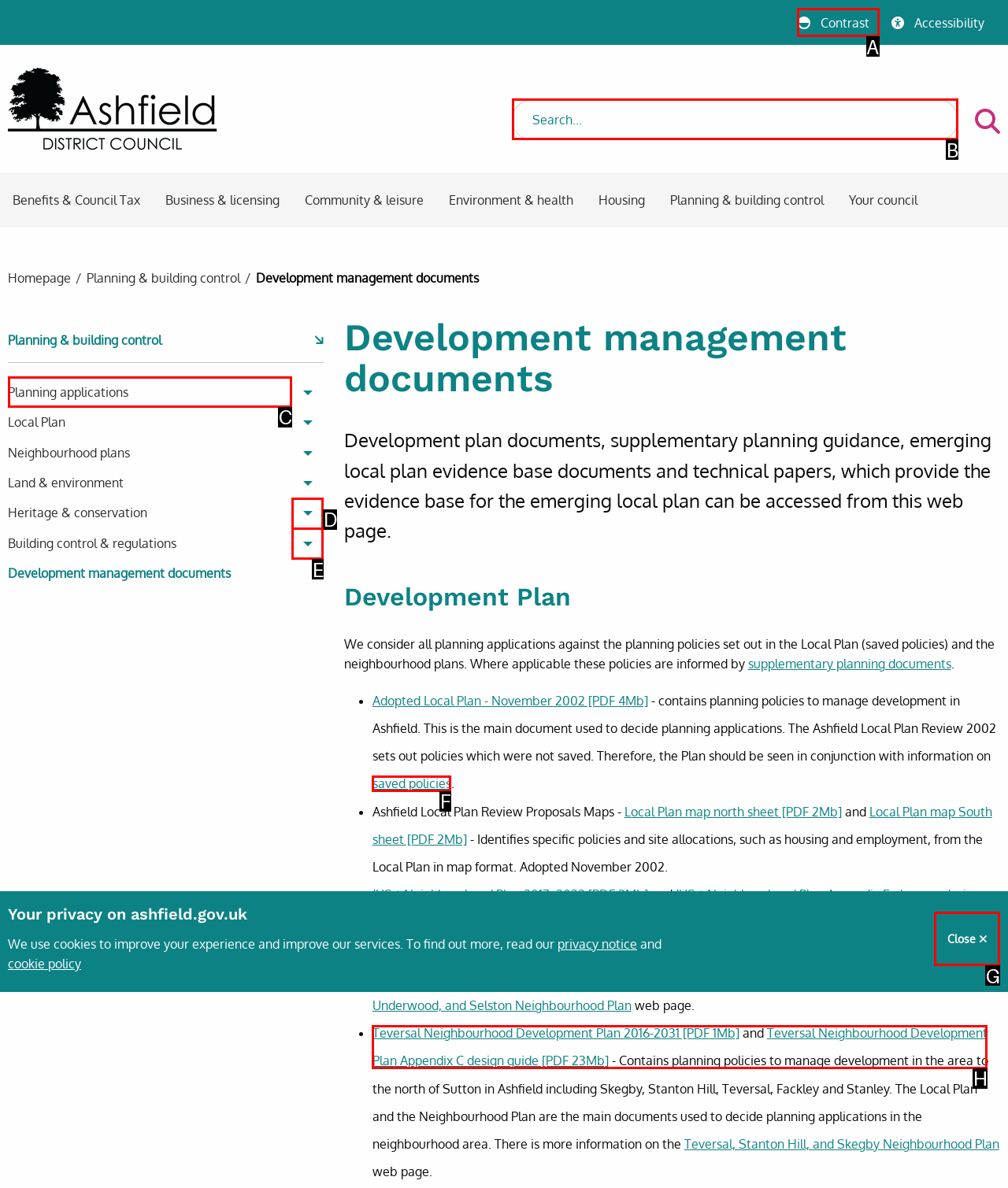Identify the correct option to click in order to accomplish the task: Change website contrast Provide your answer with the letter of the selected choice.

A